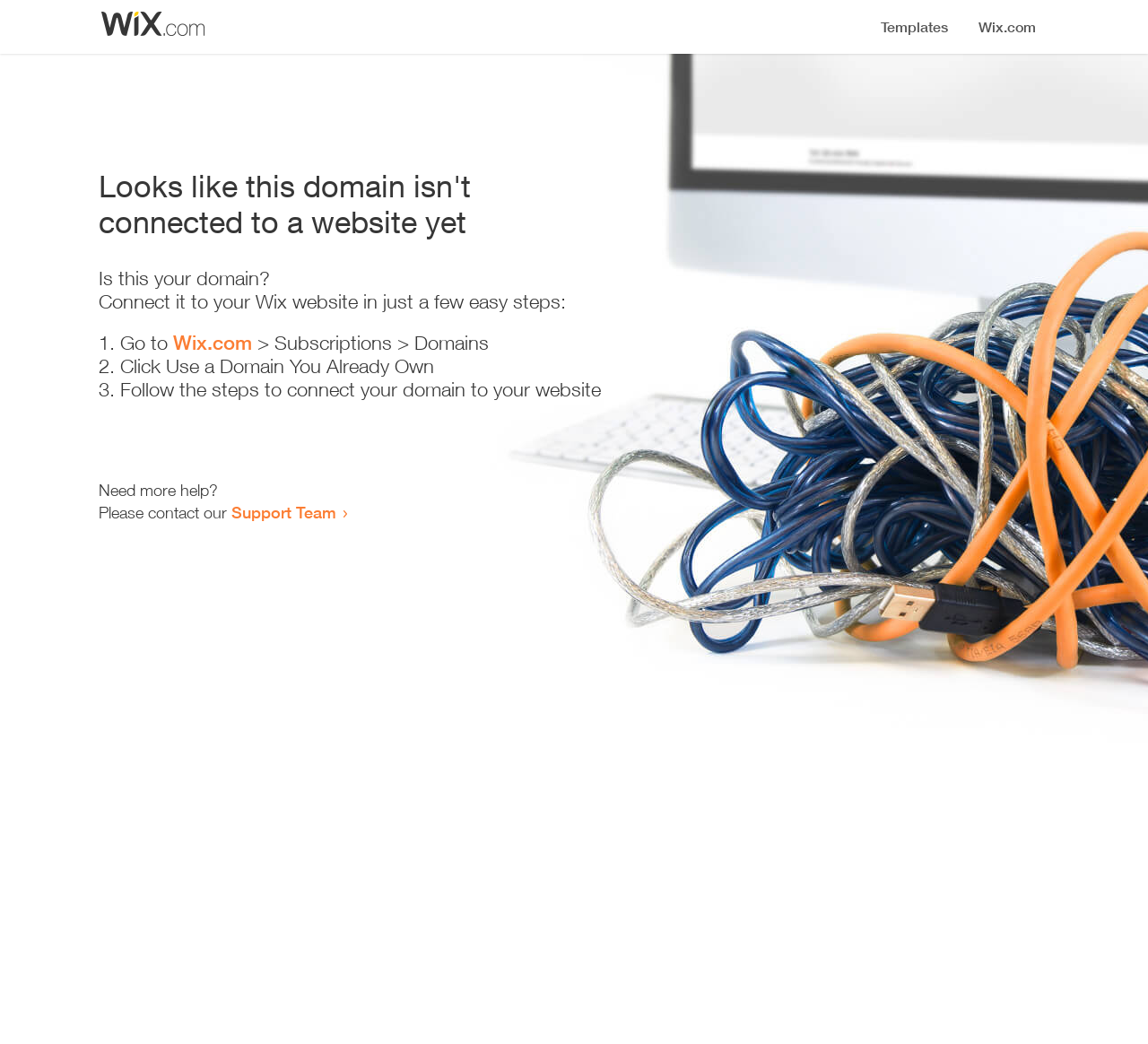How many steps are required to connect the domain?
Based on the image, please offer an in-depth response to the question.

The webpage provides a list of steps to connect the domain, and there are three list markers ('1.', '2.', '3.') indicating that three steps are required.